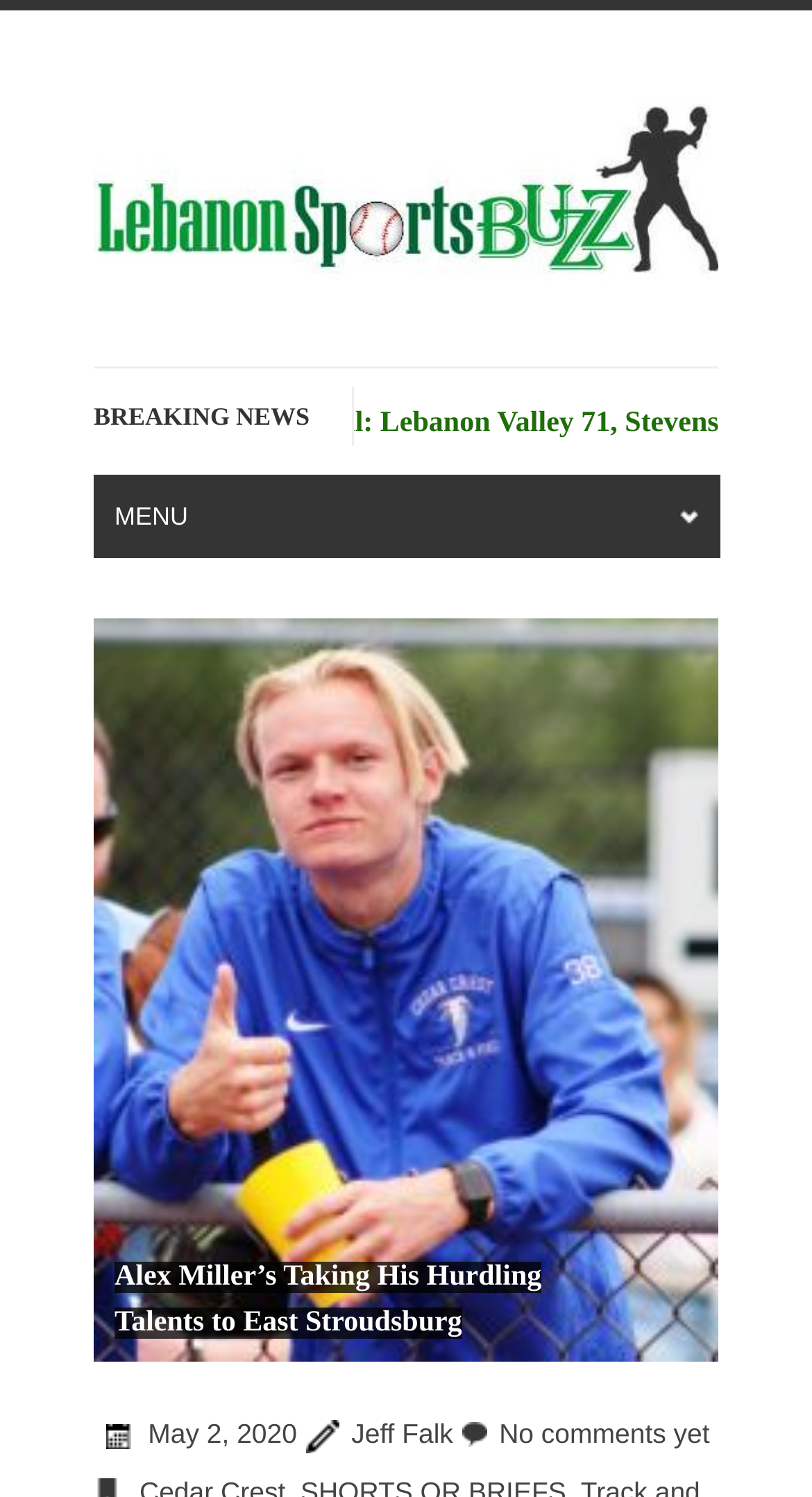What is the current number of comments?
Using the image, provide a concise answer in one word or a short phrase.

No comments yet